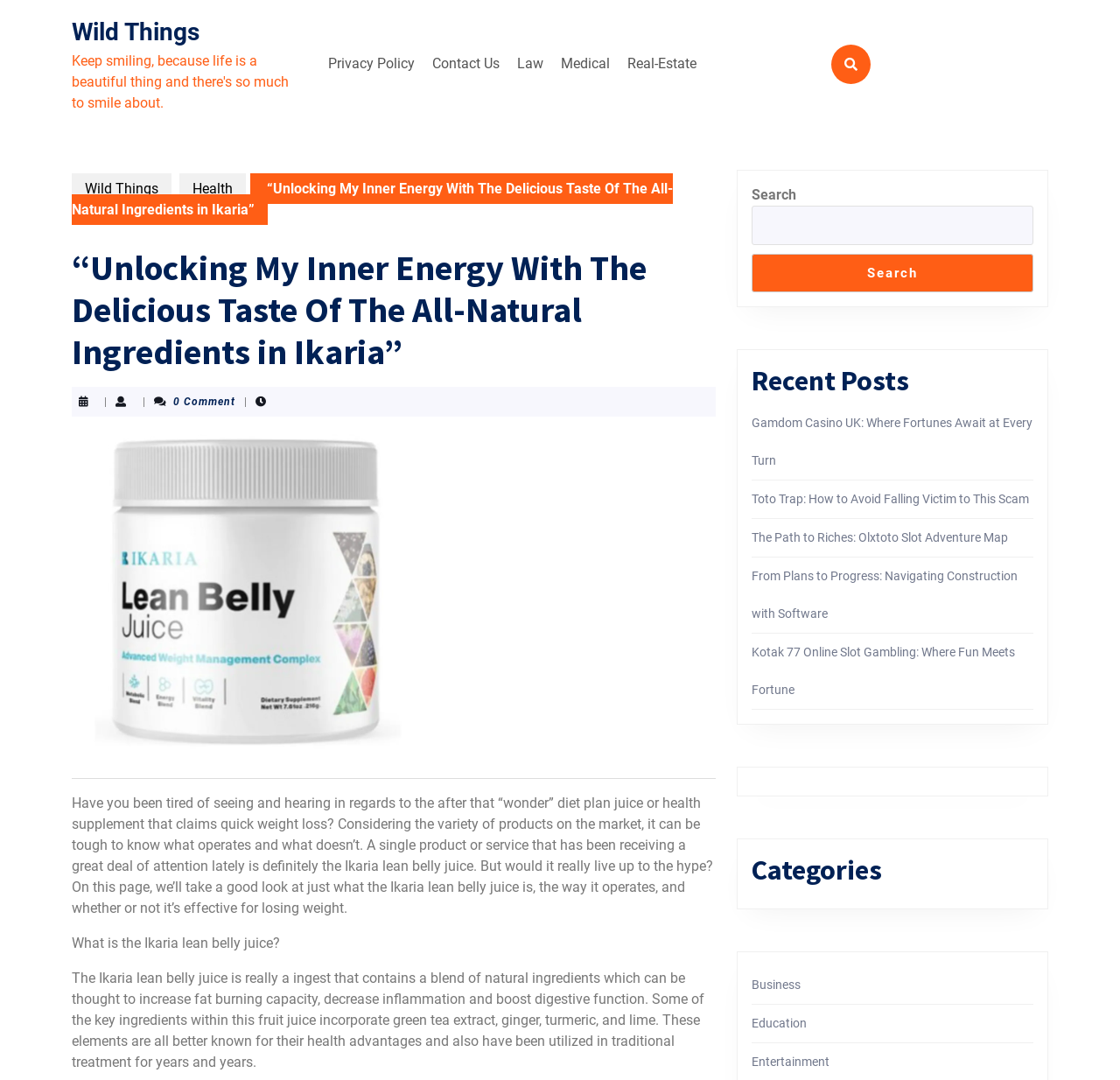What is the purpose of the Ikaria lean belly juice?
Using the details from the image, give an elaborate explanation to answer the question.

I read the text in the StaticText element that describes the Ikaria lean belly juice and found that it is supposed to increase fat burning, decrease inflammation, and boost digestive function.